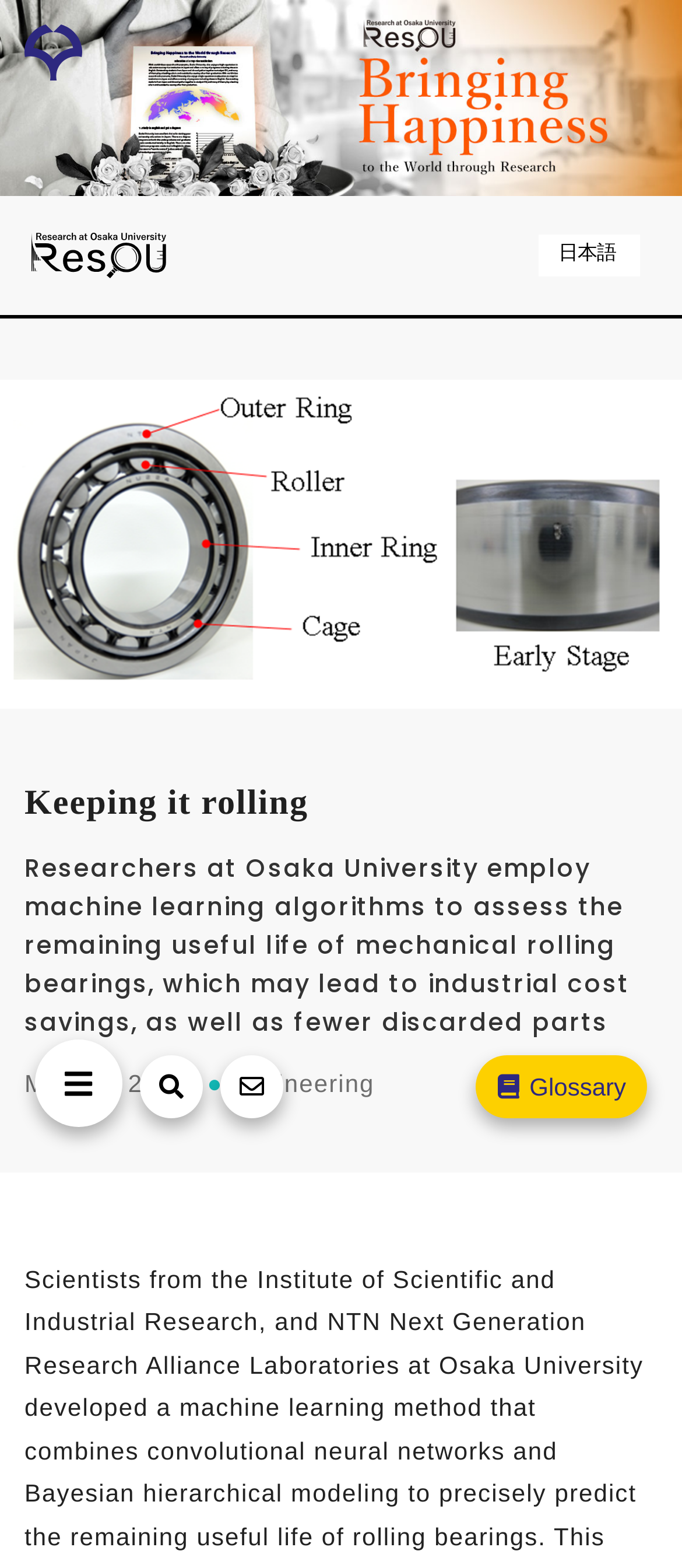What is the research institution mentioned?
Provide a short answer using one word or a brief phrase based on the image.

Osaka University